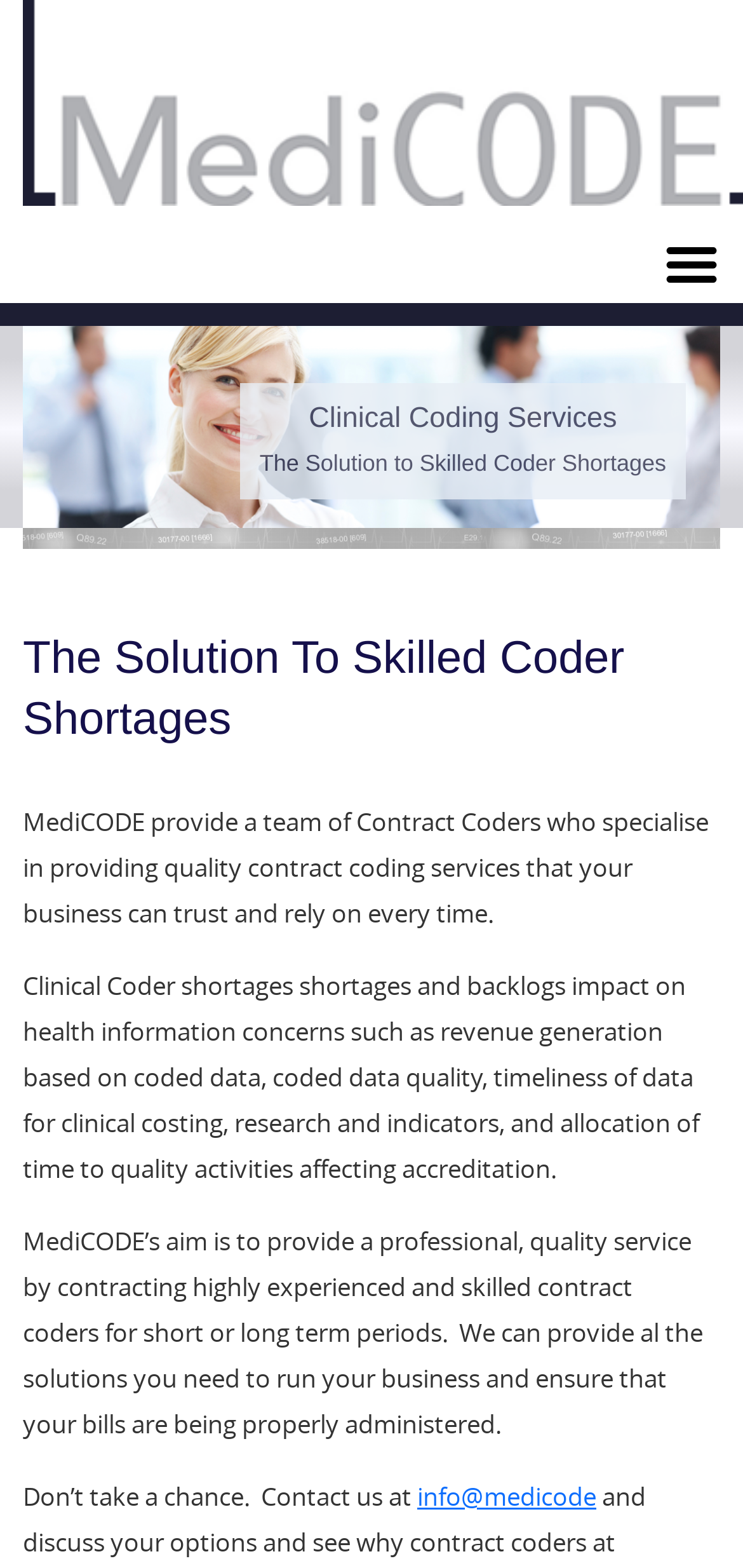What is the goal of MediCODE's service?
Please use the image to provide an in-depth answer to the question.

MediCODE's aim is to provide a professional, quality service by contracting highly experienced and skilled contract coders, which ensures that businesses can trust and rely on their services every time.